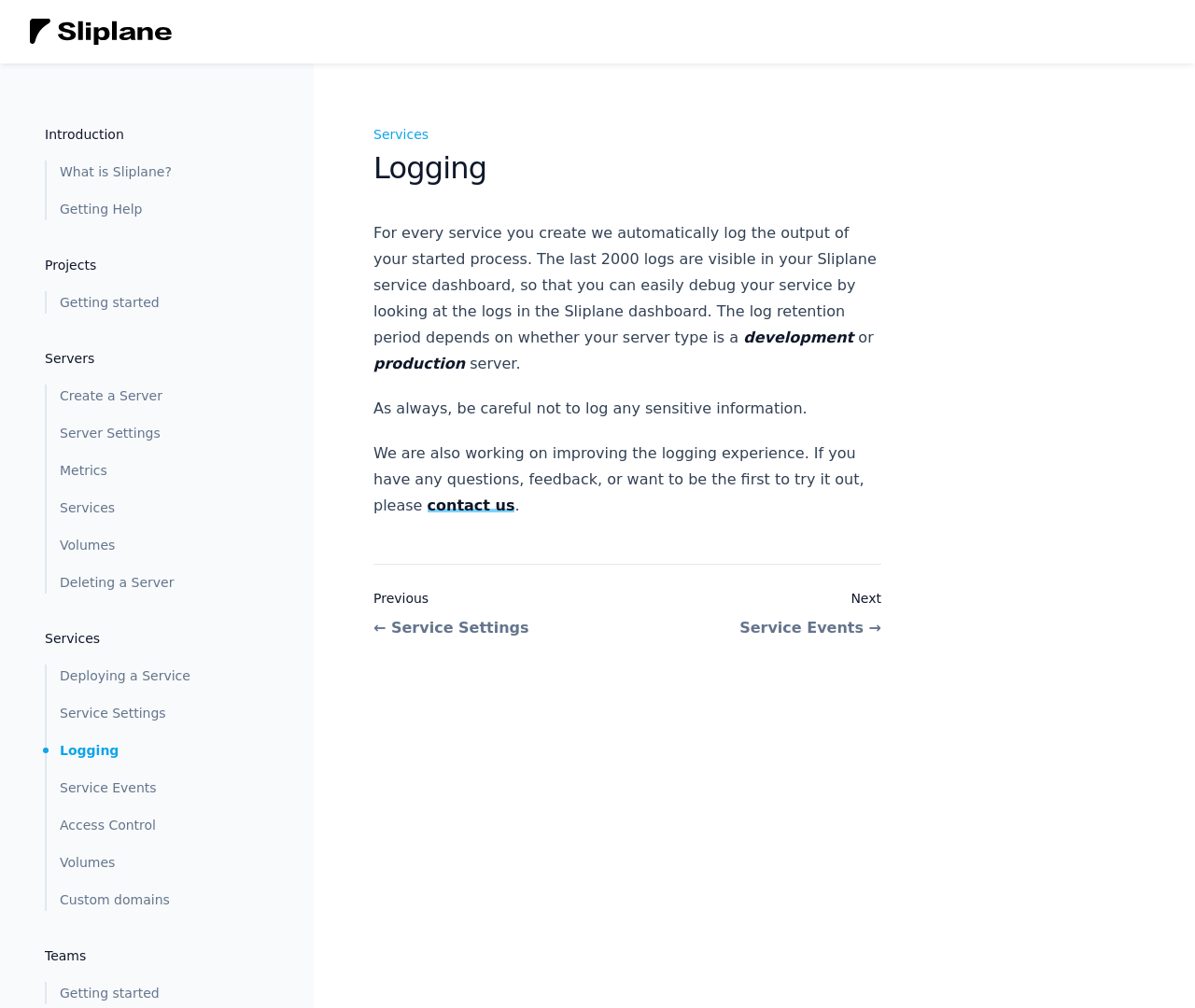Please provide a comprehensive answer to the question below using the information from the image: How many logs are visible in the Sliplane dashboard?

The webpage states that the last 2000 logs are visible in the Sliplane service dashboard, allowing users to easily debug their service by looking at the logs.